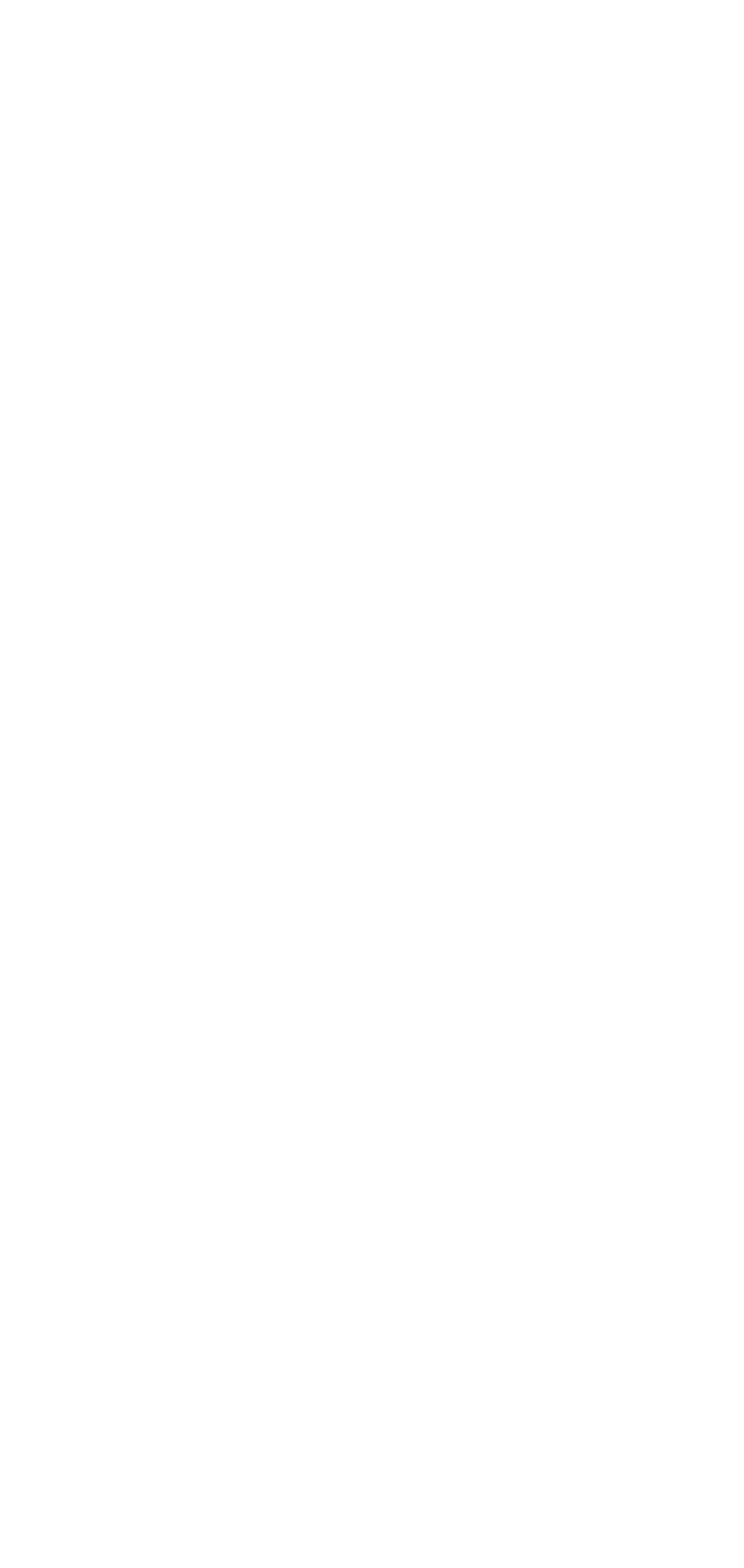Can you find the bounding box coordinates of the area I should click to execute the following instruction: "Click on Cavity Protection"?

[0.046, 0.138, 0.351, 0.161]